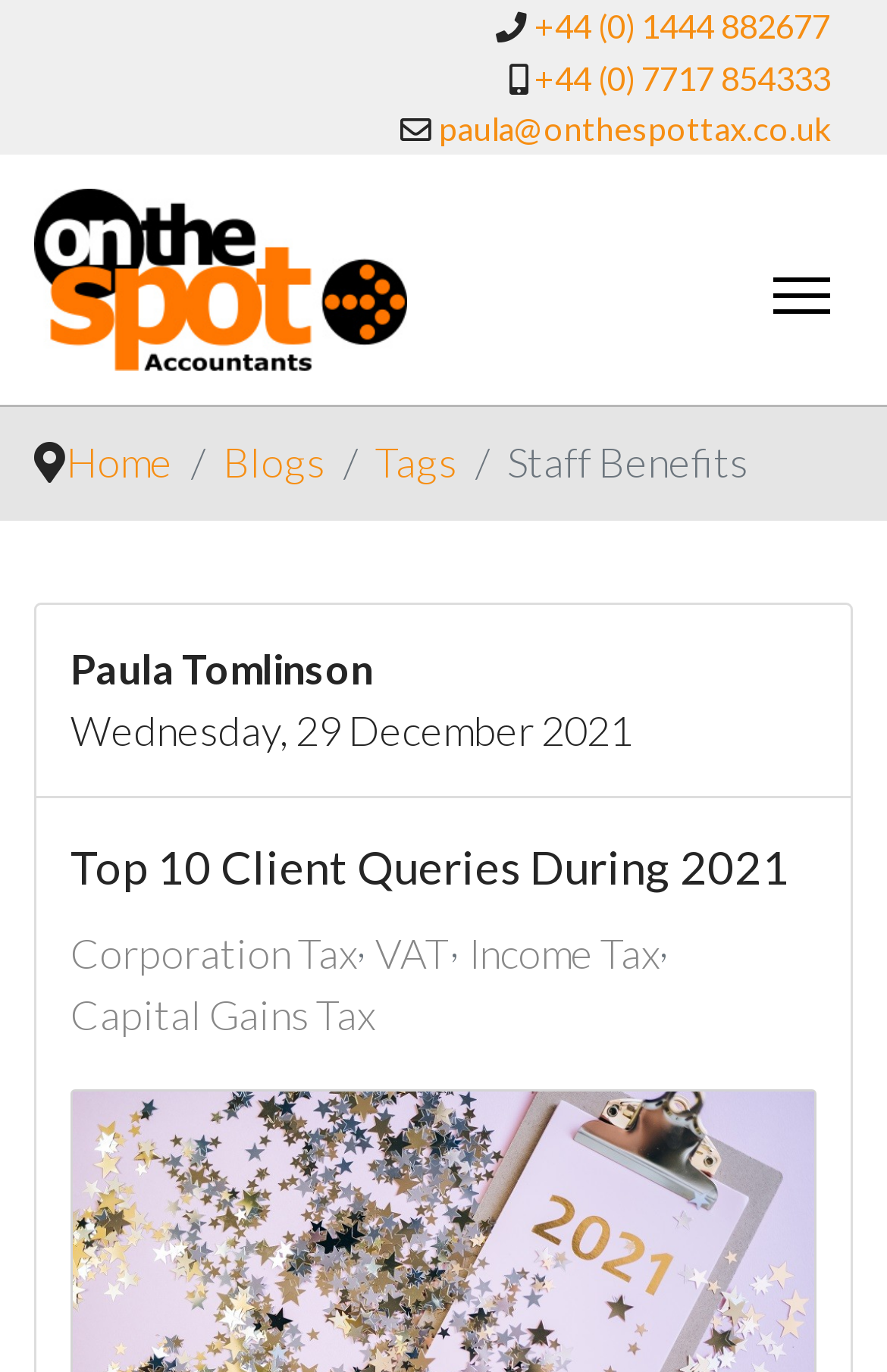Give a complete and precise description of the webpage's appearance.

The webpage is about Staff Benefits and is a blog from On The Spot Tax Limited, a tax accounting firm serving East and West Sussex, Surrey, Hampshire, Kent, and London. 

At the top right corner, there are three phone numbers and an email address for contact. Below them, there is a logo of On The Spot Tax Limited, which is an image. 

On the top left, there is a menu link, and next to it, there are four navigation links: Home, Blogs, Tags, and a highlighted link "Staff Benefits". 

The main content area has a table layout, where a blog post is displayed. The post is titled "Top 10 Client Queries During 2021" and has a link to the post. Below the title, there is a timestamp showing the date "Wednesday, 29 December 2021". 

Under the blog post title, there are four links to related topics: Corporation Tax, VAT, Income Tax, and Capital Gains Tax. These links are arranged horizontally, with the first and last links on the left and right sides, respectively, and the middle two links in the center.